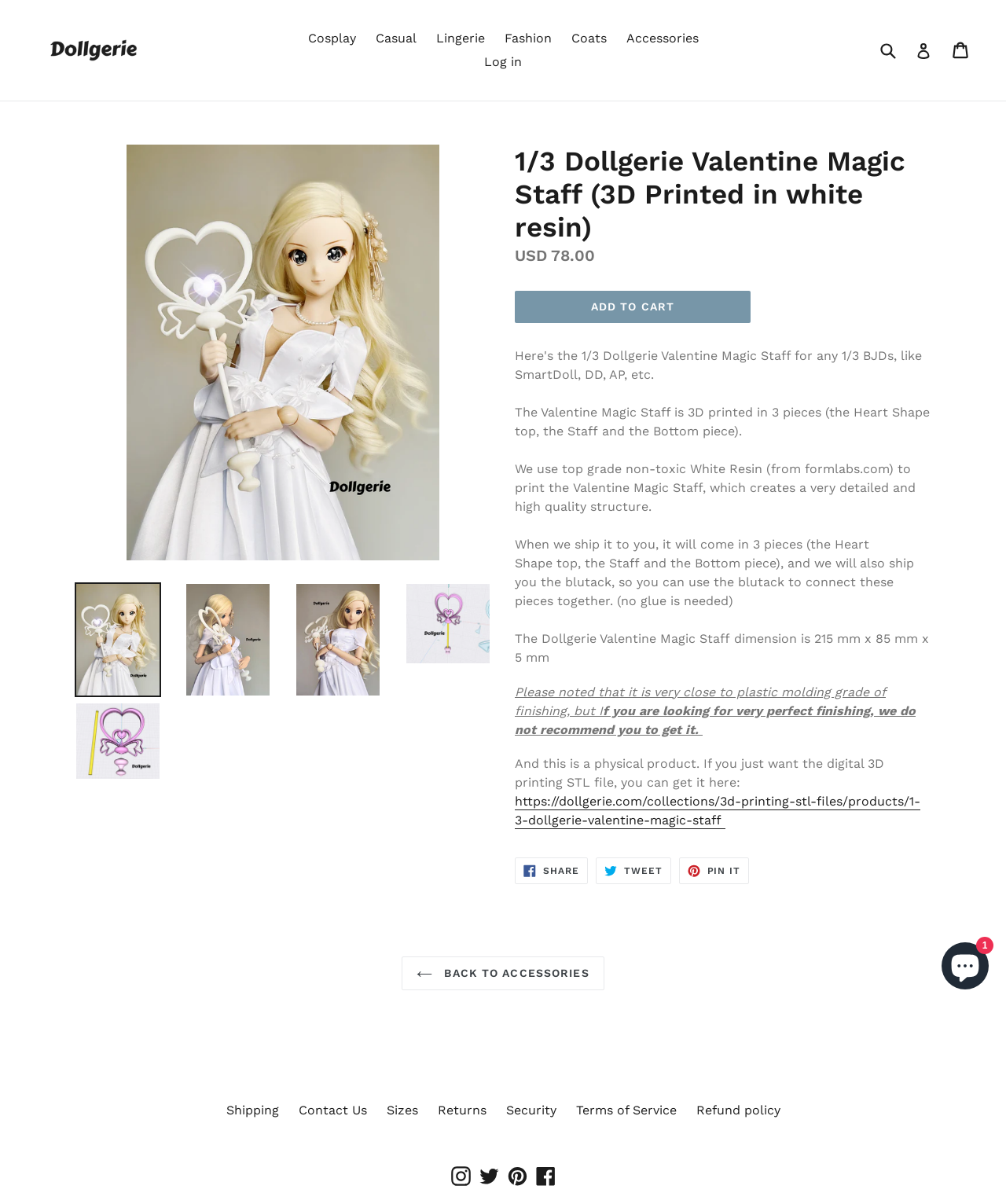Please determine the bounding box of the UI element that matches this description: Tweet Tweet on Twitter. The coordinates should be given as (top-left x, top-left y, bottom-right x, bottom-right y), with all values between 0 and 1.

[0.592, 0.712, 0.667, 0.734]